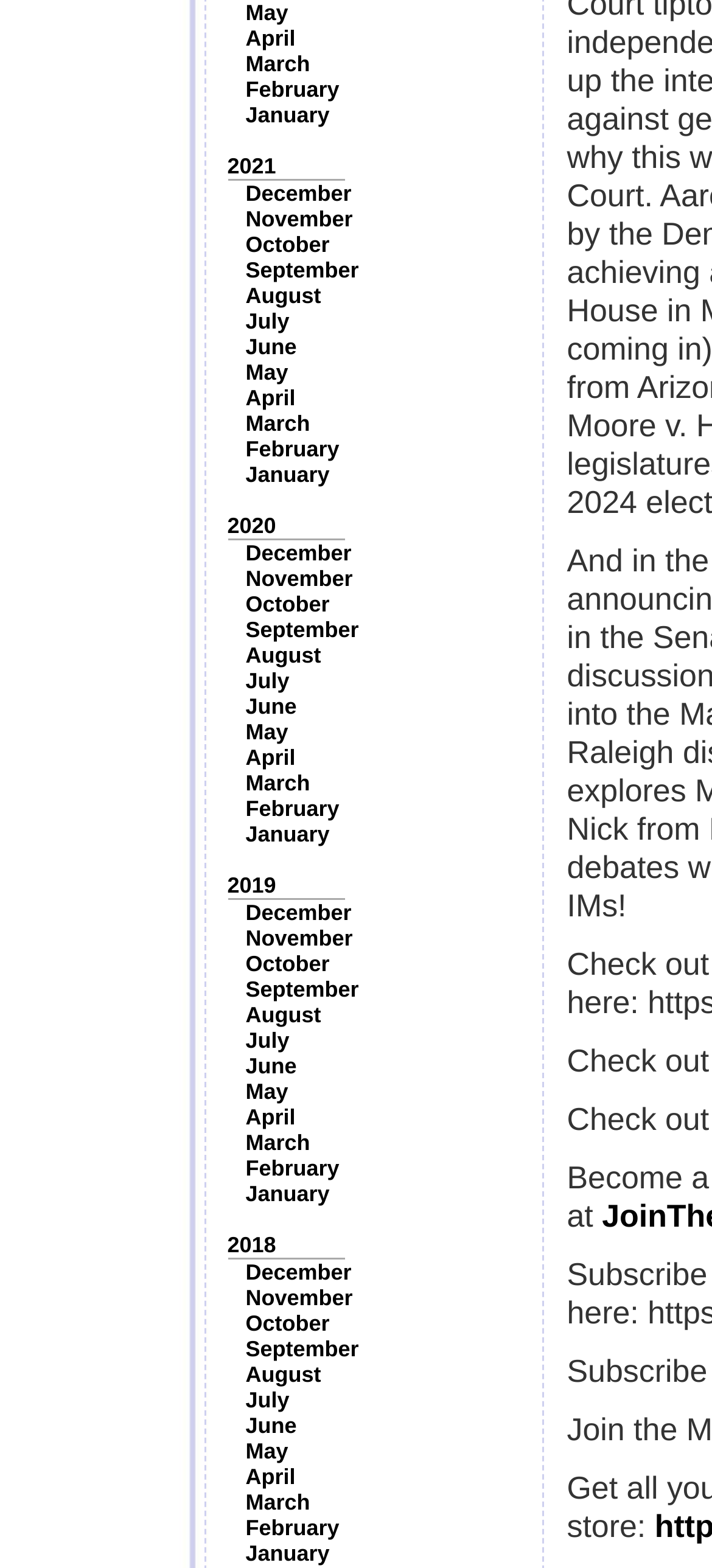Can you specify the bounding box coordinates of the area that needs to be clicked to fulfill the following instruction: "View February 2020"?

[0.345, 0.278, 0.477, 0.295]